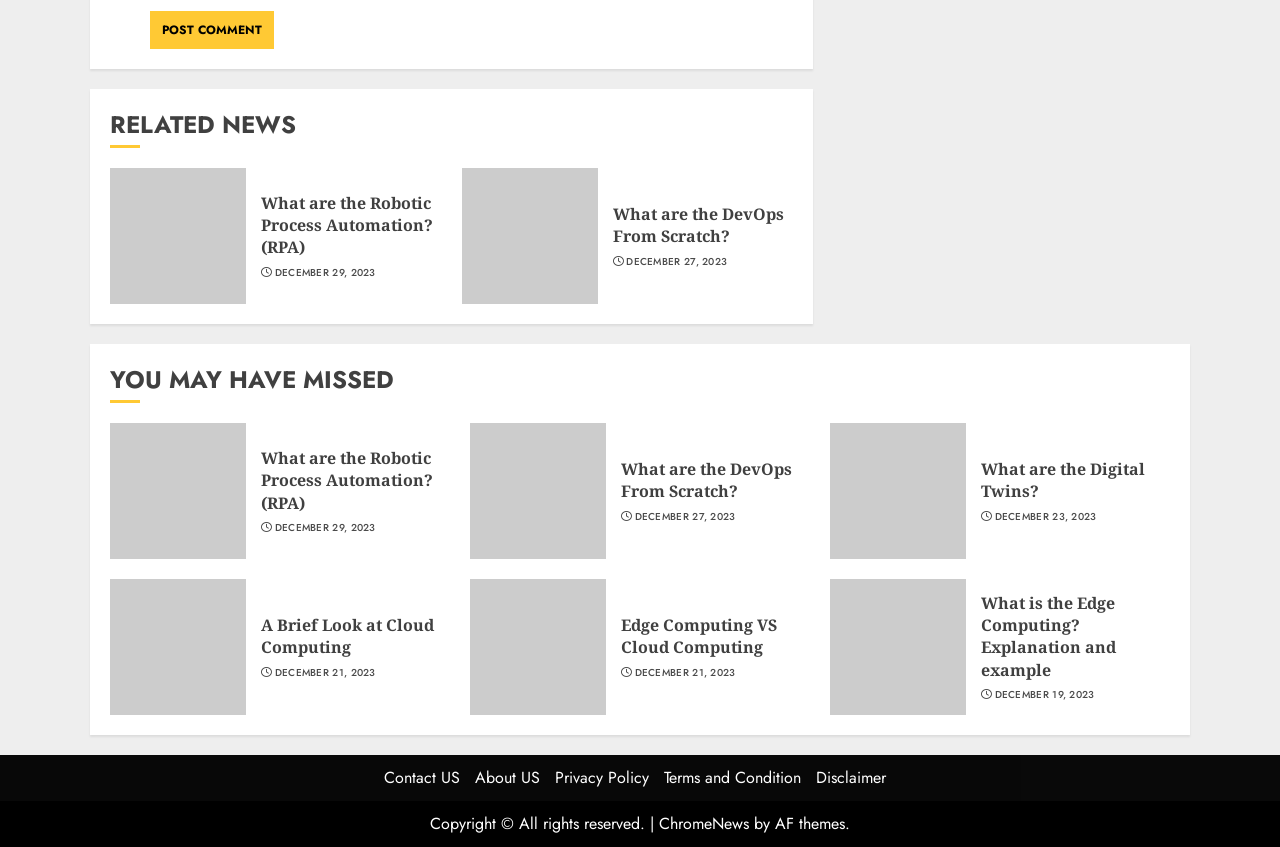Please provide a comprehensive answer to the question below using the information from the image: What are the links at the bottom of the page?

At the bottom of the page, there are several links, including 'Contact US', 'About US', 'Privacy Policy', 'Terms and Condition', and 'Disclaimer', which provide additional information about the website and its policies.